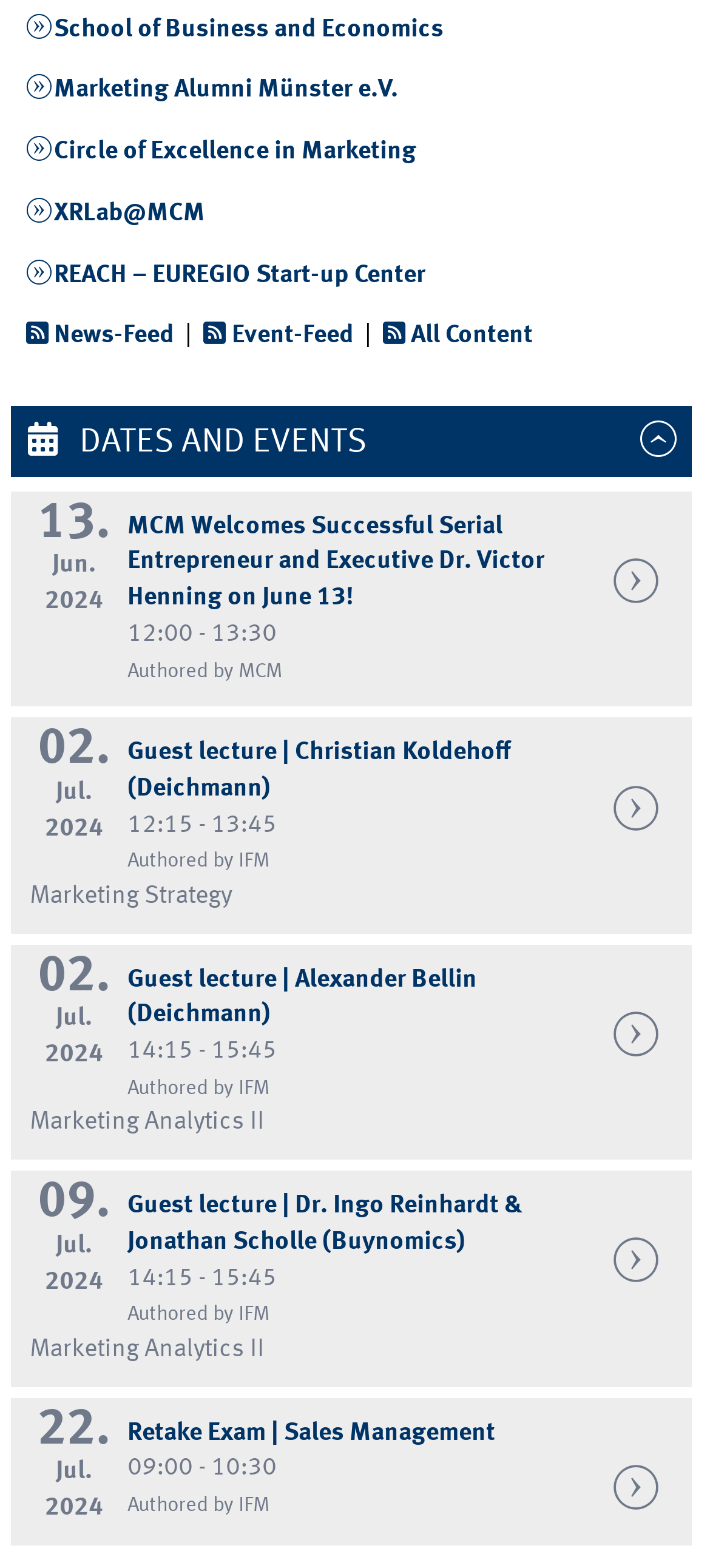Answer the following in one word or a short phrase: 
How many events are listed on the page?

5